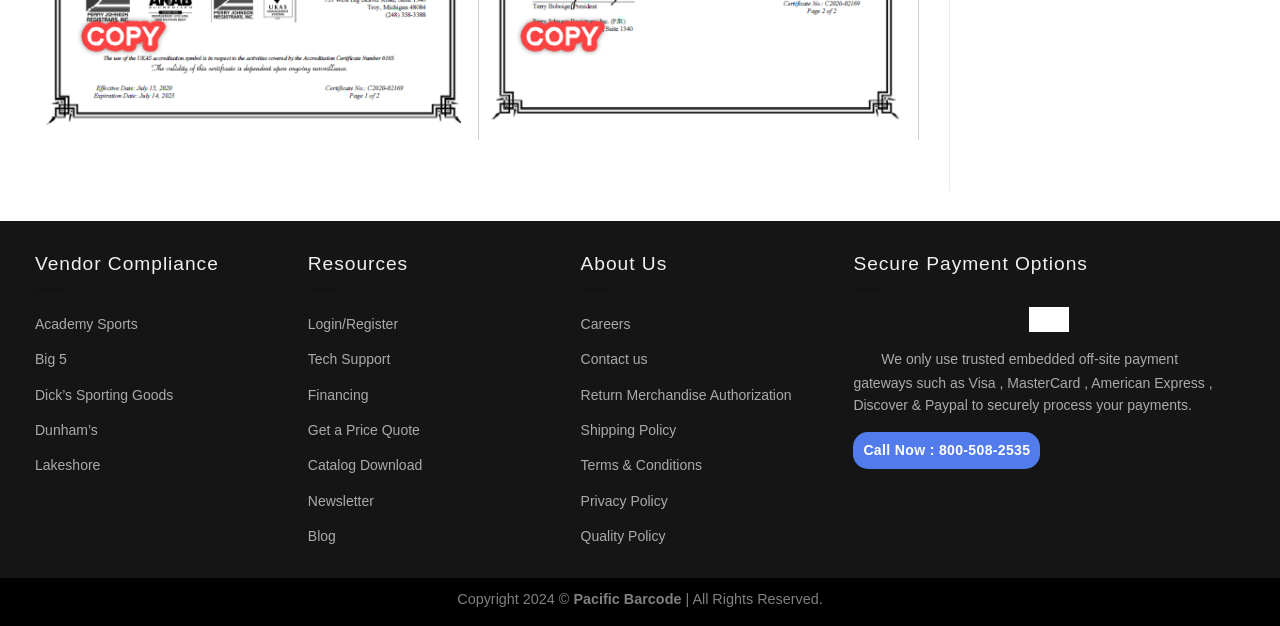From the webpage screenshot, identify the region described by Login/Register. Provide the bounding box coordinates as (top-left x, top-left y, bottom-right x, bottom-right y), with each value being a floating point number between 0 and 1.

[0.24, 0.49, 0.311, 0.545]